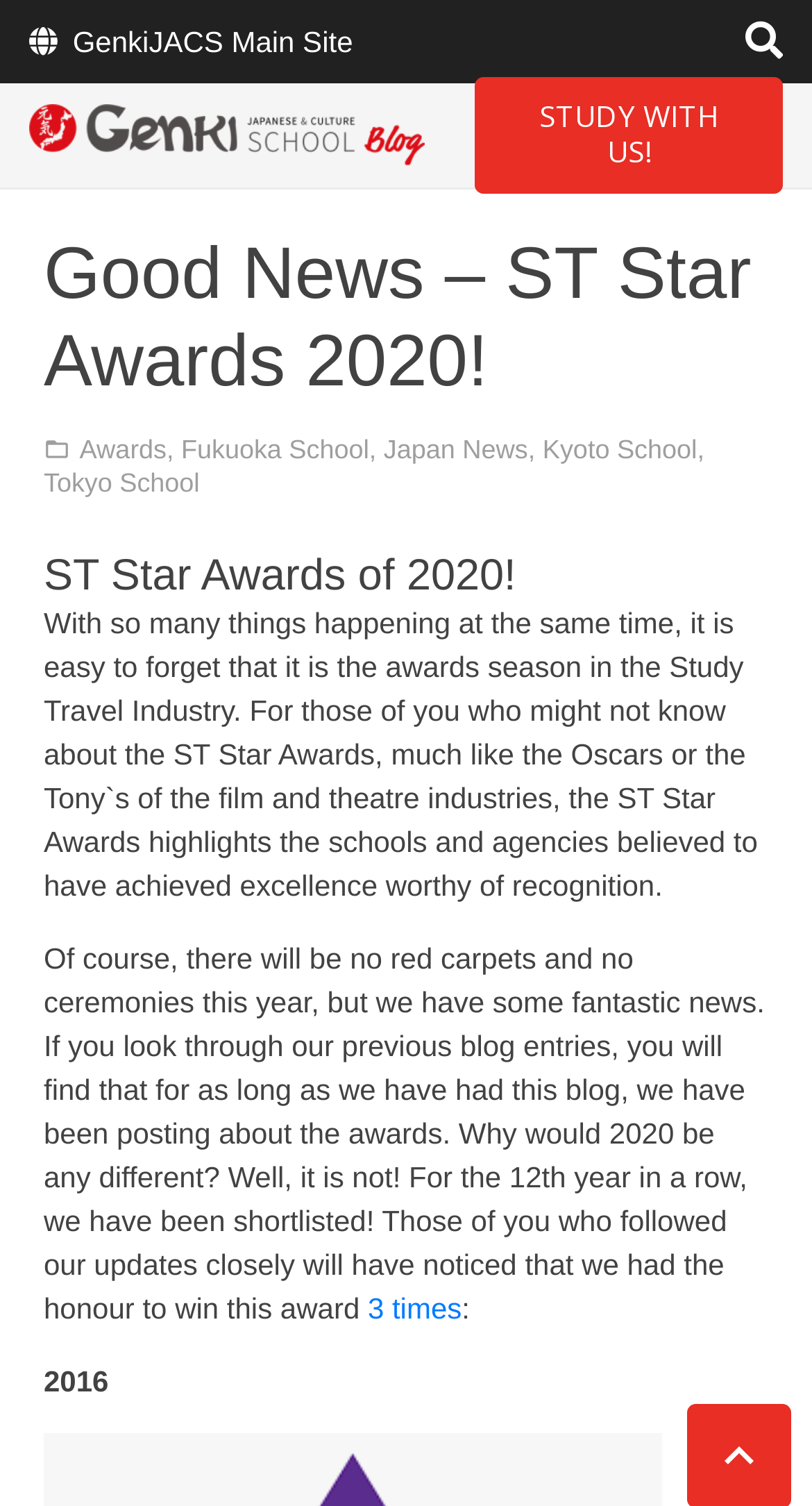Summarize the contents and layout of the webpage in detail.

The webpage is about the ST Star Awards of 2020, specifically highlighting the achievement of GenkiJACS Japanese School. At the top, there are four links: "GenkiJACS Main Site", a Facebook icon, an empty link, and "STUDY WITH US!". Below these links, there is an article section that takes up most of the page.

The article section is headed by a title "Good News – ST Star Awards 2020!" followed by a series of links: "Awards", "Fukuoka School", "Japan News", "Kyoto School", and "Tokyo School". These links are arranged horizontally, with commas separating them.

Below the links, there is a heading "ST Star Awards of 2020!" followed by a paragraph of text that explains the significance of the ST Star Awards in the Study Travel Industry. The text also mentions that GenkiJACS Japanese School has been shortlisted for the 12th year in a row.

The text continues, mentioning that the school has won the award three times, specifically in 2016. There is a link to "3 times" and the year "2016" is mentioned separately. Overall, the webpage is focused on sharing the achievement of GenkiJACS Japanese School in the ST Star Awards of 2020.